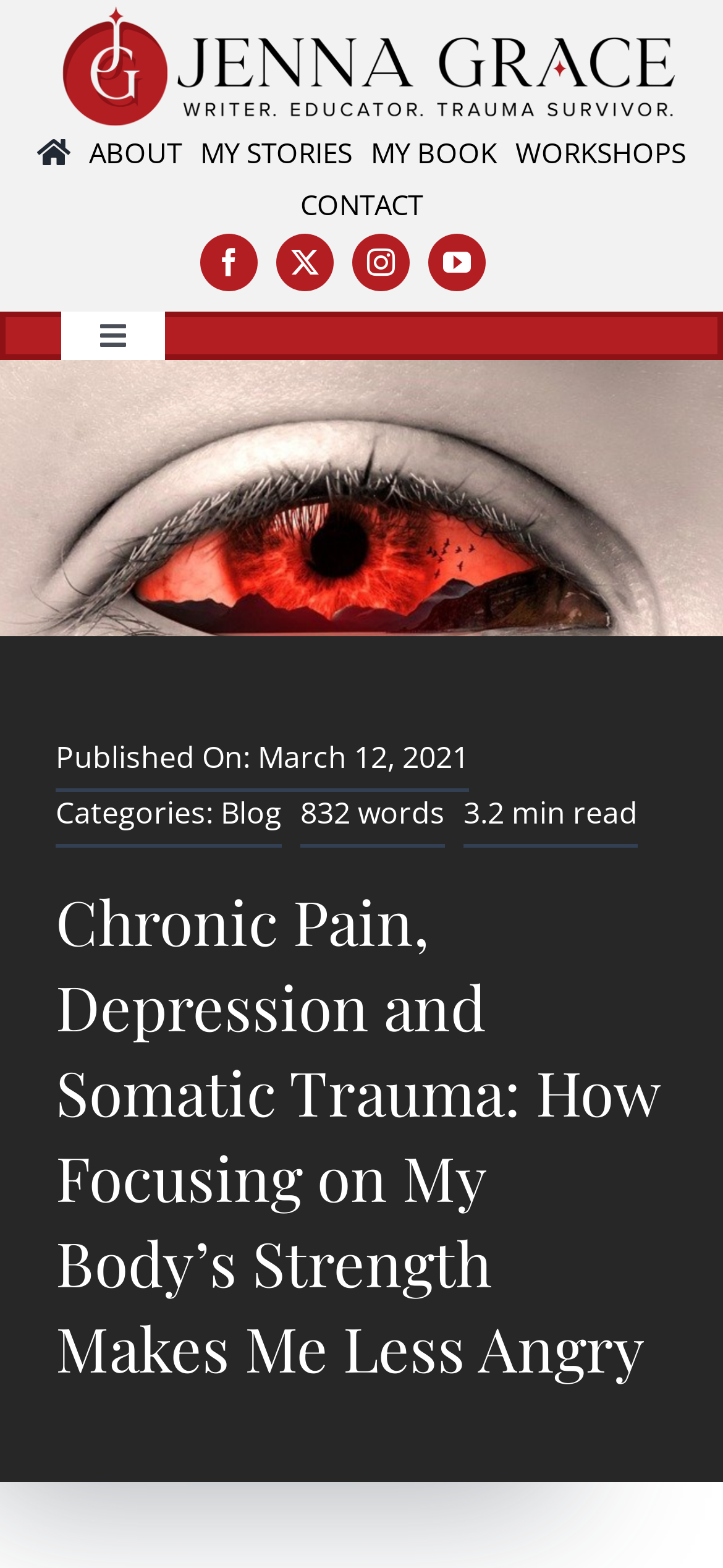How long does it take to read the article?
Refer to the screenshot and deliver a thorough answer to the question presented.

I found the '3.2 min read' text at the top of the webpage, which indicates the estimated time it takes to read the article.